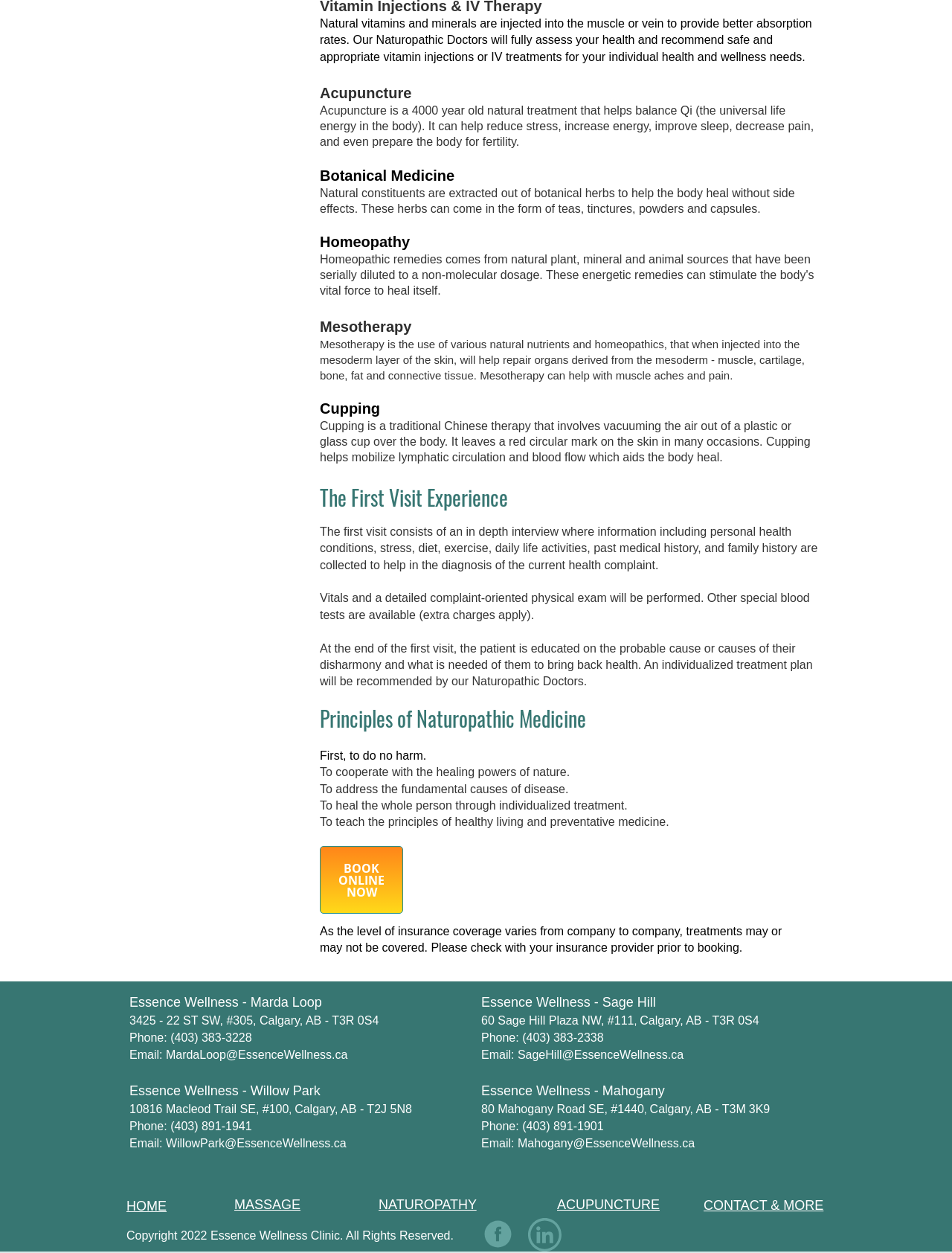Specify the bounding box coordinates for the region that must be clicked to perform the given instruction: "Read about Acupuncture".

[0.336, 0.067, 0.432, 0.08]